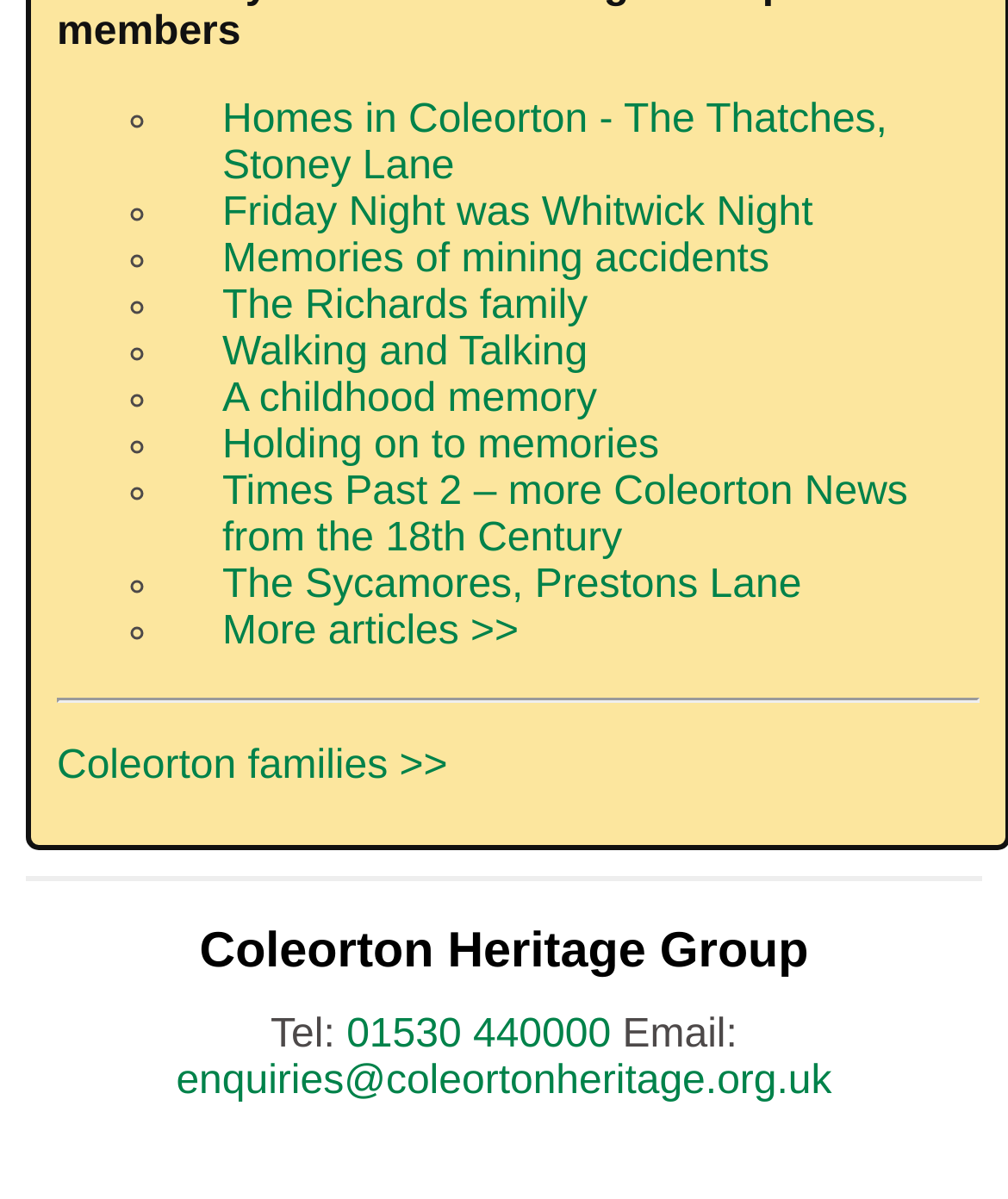Locate the coordinates of the bounding box for the clickable region that fulfills this instruction: "Send an email to enquiries@coleortonheritage.org.uk".

[0.175, 0.884, 0.825, 0.921]